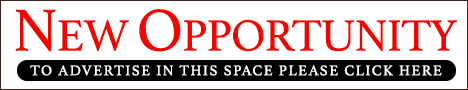Where is the banner strategically placed?
Based on the image, give a concise answer in the form of a single word or short phrase.

webpage